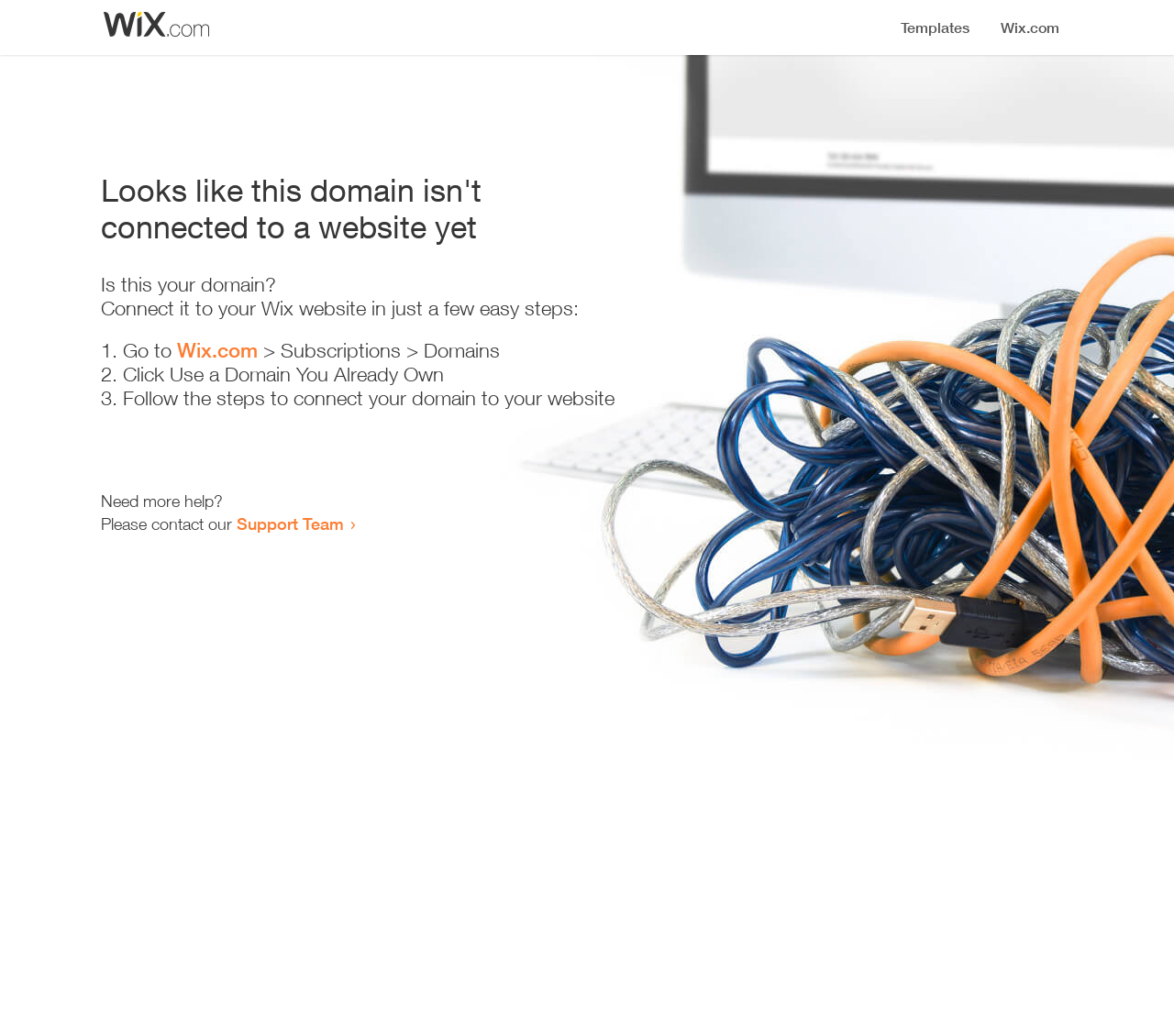Ascertain the bounding box coordinates for the UI element detailed here: "Wix.com". The coordinates should be provided as [left, top, right, bottom] with each value being a float between 0 and 1.

[0.151, 0.327, 0.22, 0.35]